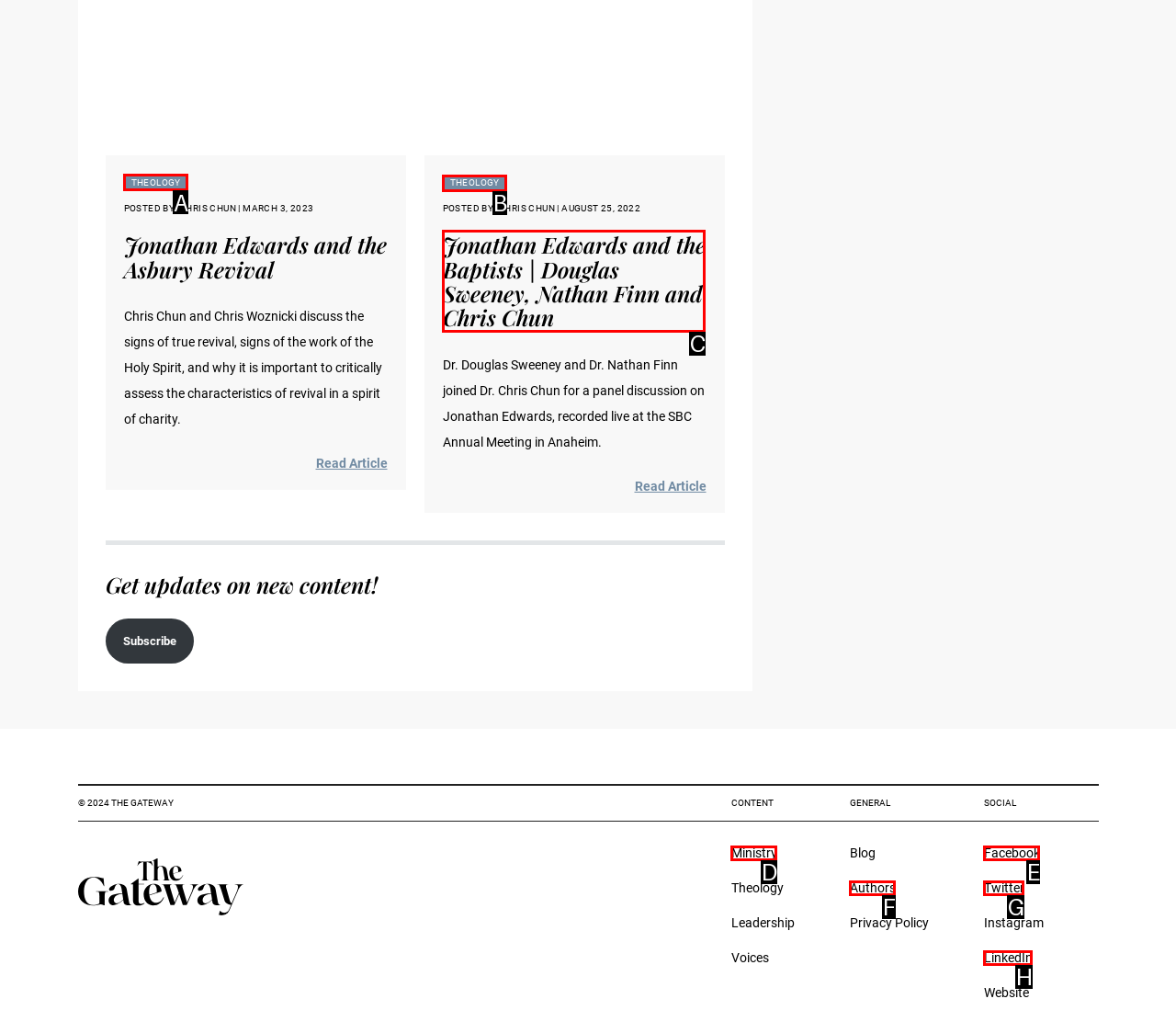Choose the HTML element that should be clicked to accomplish the task: Click on the 'THEOLOGY' link. Answer with the letter of the chosen option.

A